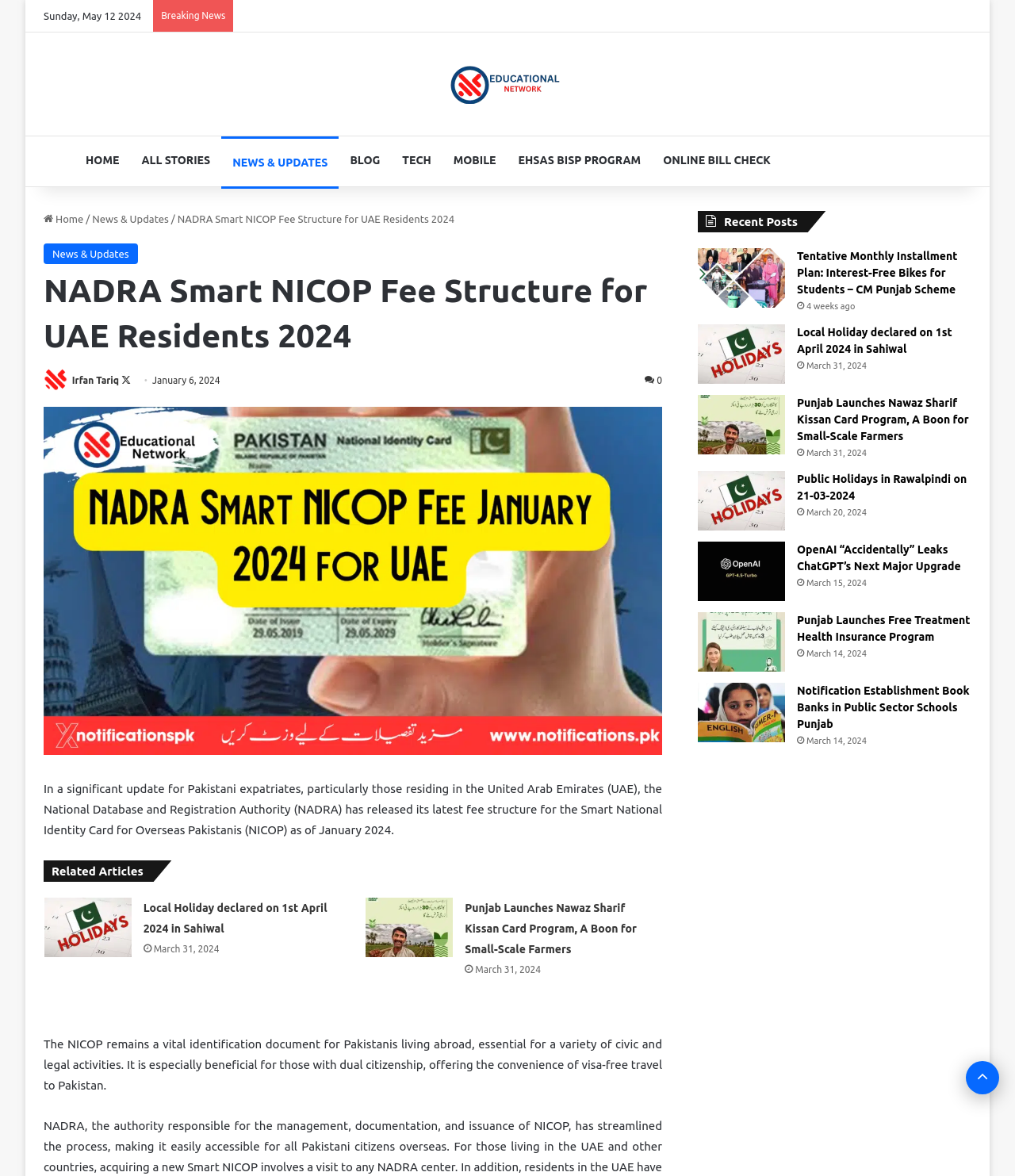Locate the bounding box coordinates of the element that should be clicked to fulfill the instruction: "Click on 'HOME'".

[0.073, 0.116, 0.128, 0.156]